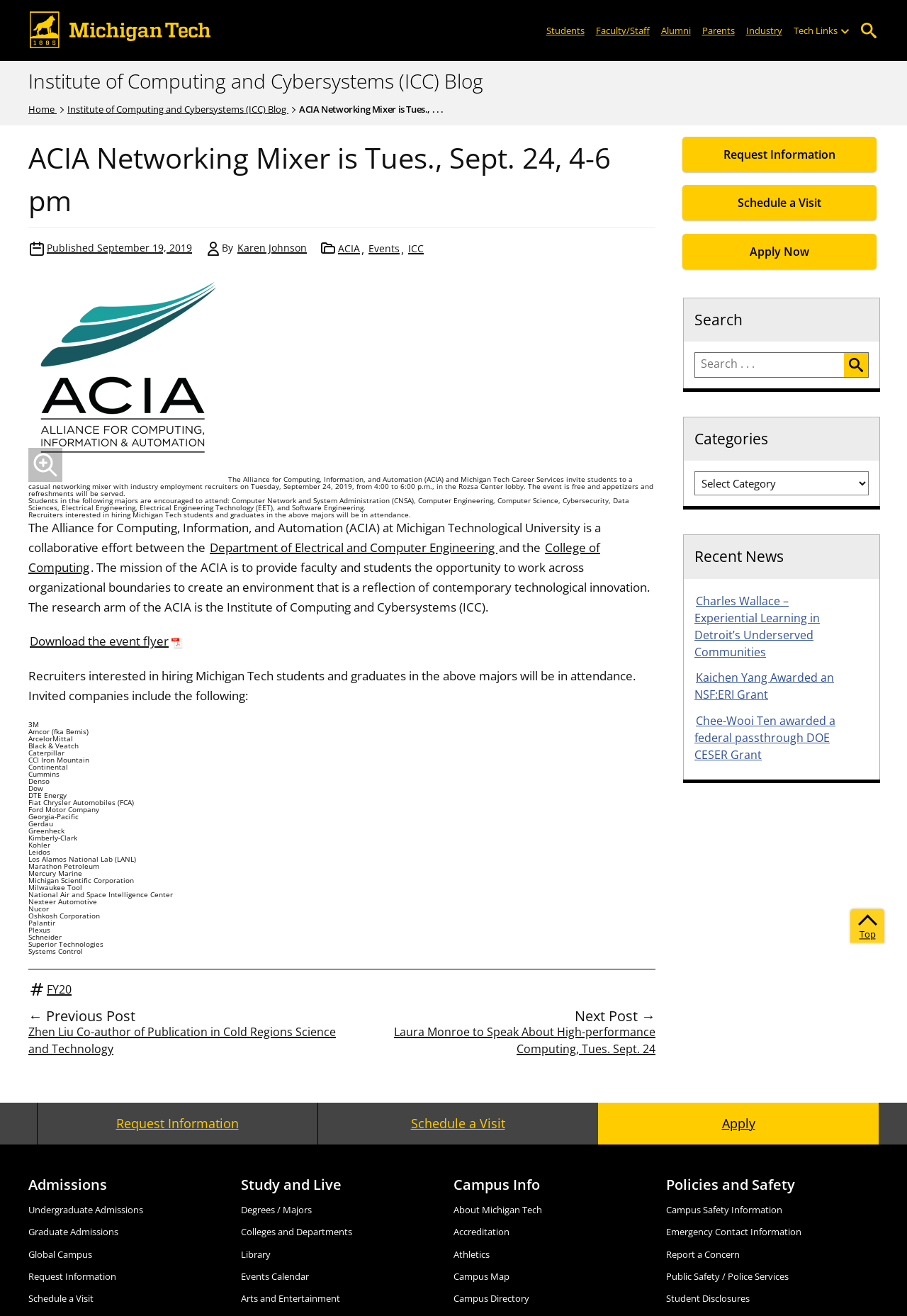Determine the bounding box coordinates of the clickable element necessary to fulfill the instruction: "Login to your account". Provide the coordinates as four float numbers within the 0 to 1 range, i.e., [left, top, right, bottom].

None